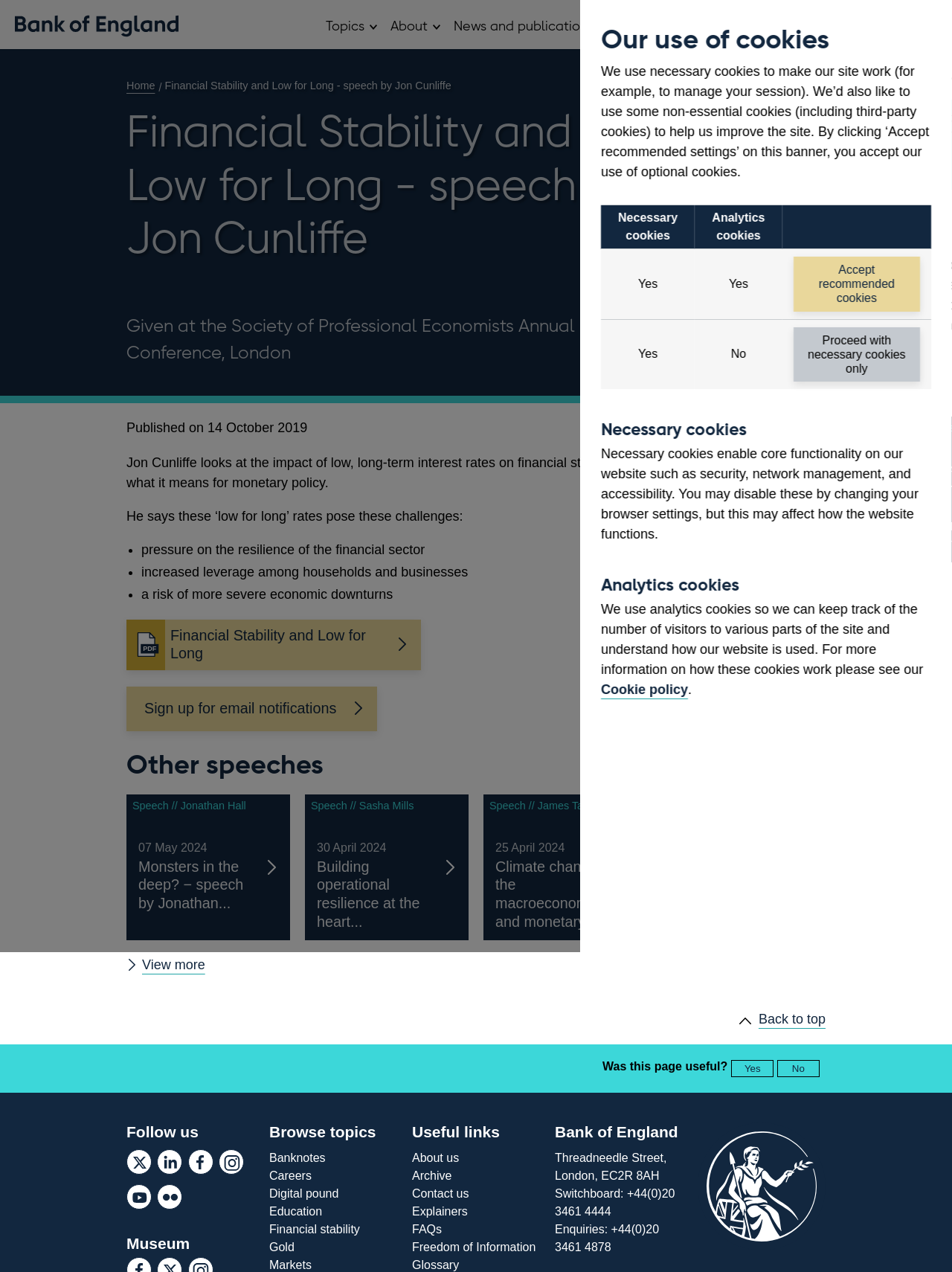What is the topic of the speech?
Based on the screenshot, provide your answer in one word or phrase.

Financial stability and low interest rates